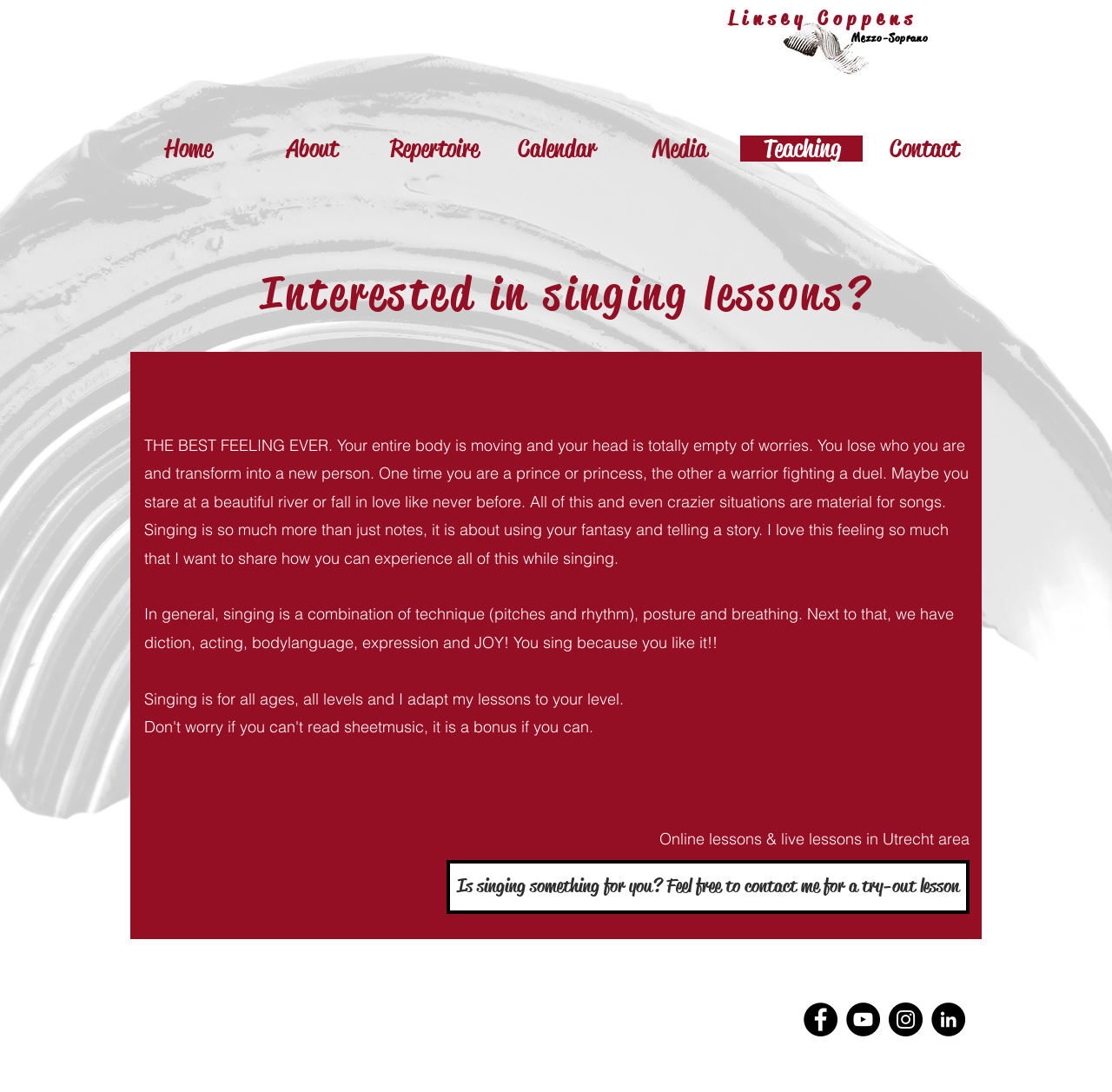Please find the bounding box coordinates of the element that you should click to achieve the following instruction: "Click on the 'Teaching' link". The coordinates should be presented as four float numbers between 0 and 1: [left, top, right, bottom].

[0.666, 0.124, 0.776, 0.148]